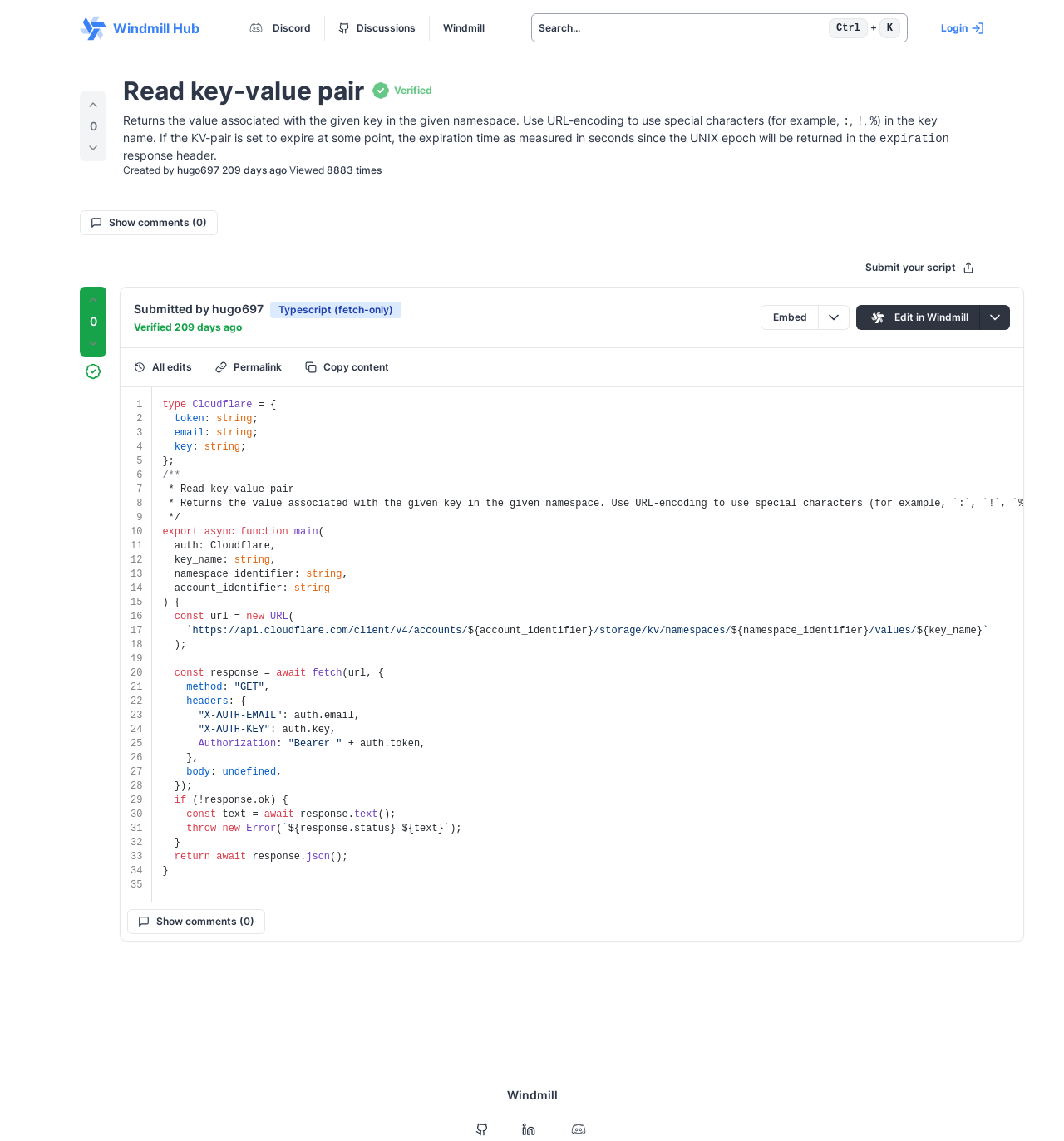Examine the image and give a thorough answer to the following question:
What is the name of the script?

The name of the script can be found in the StaticText element with the text 'Read key-value pair' at coordinates [0.116, 0.066, 0.342, 0.092].